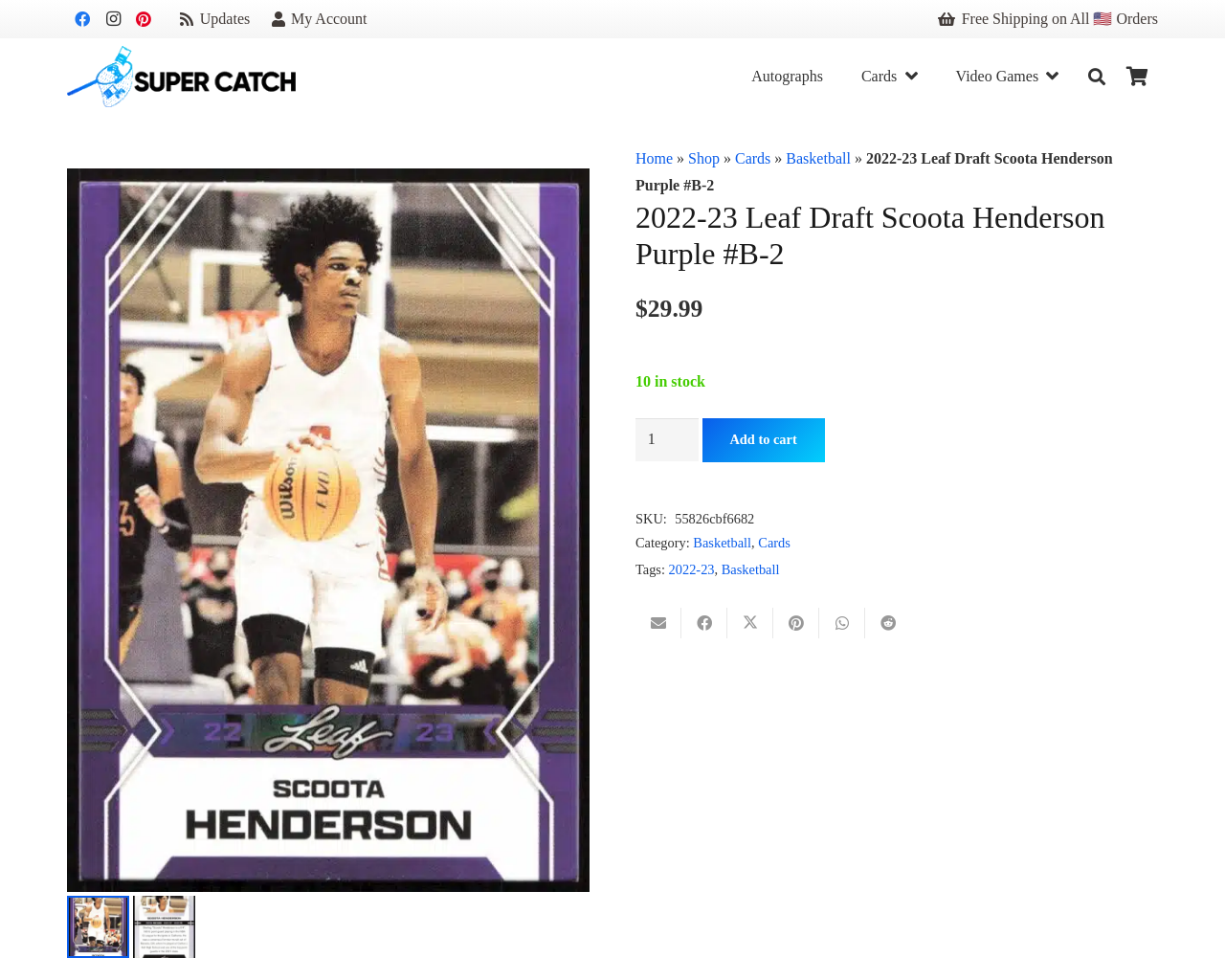Please provide a comprehensive response to the question below by analyzing the image: 
How many items are in stock?

I found the quantity of items in stock by looking at the static text element that says '10 in stock'. This text is located near the product information and price.